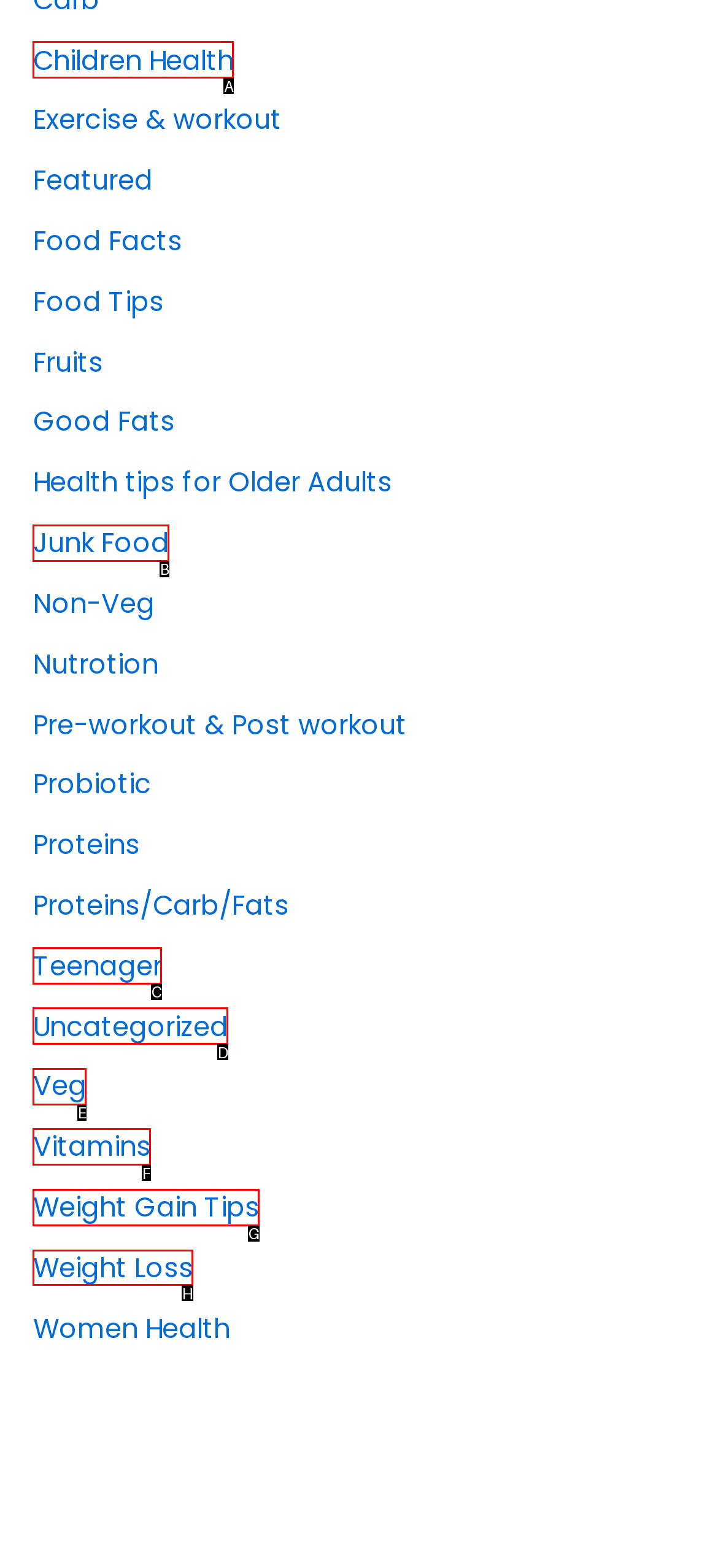Identify the correct option to click in order to complete this task: Learn about Weight Loss
Answer with the letter of the chosen option directly.

H